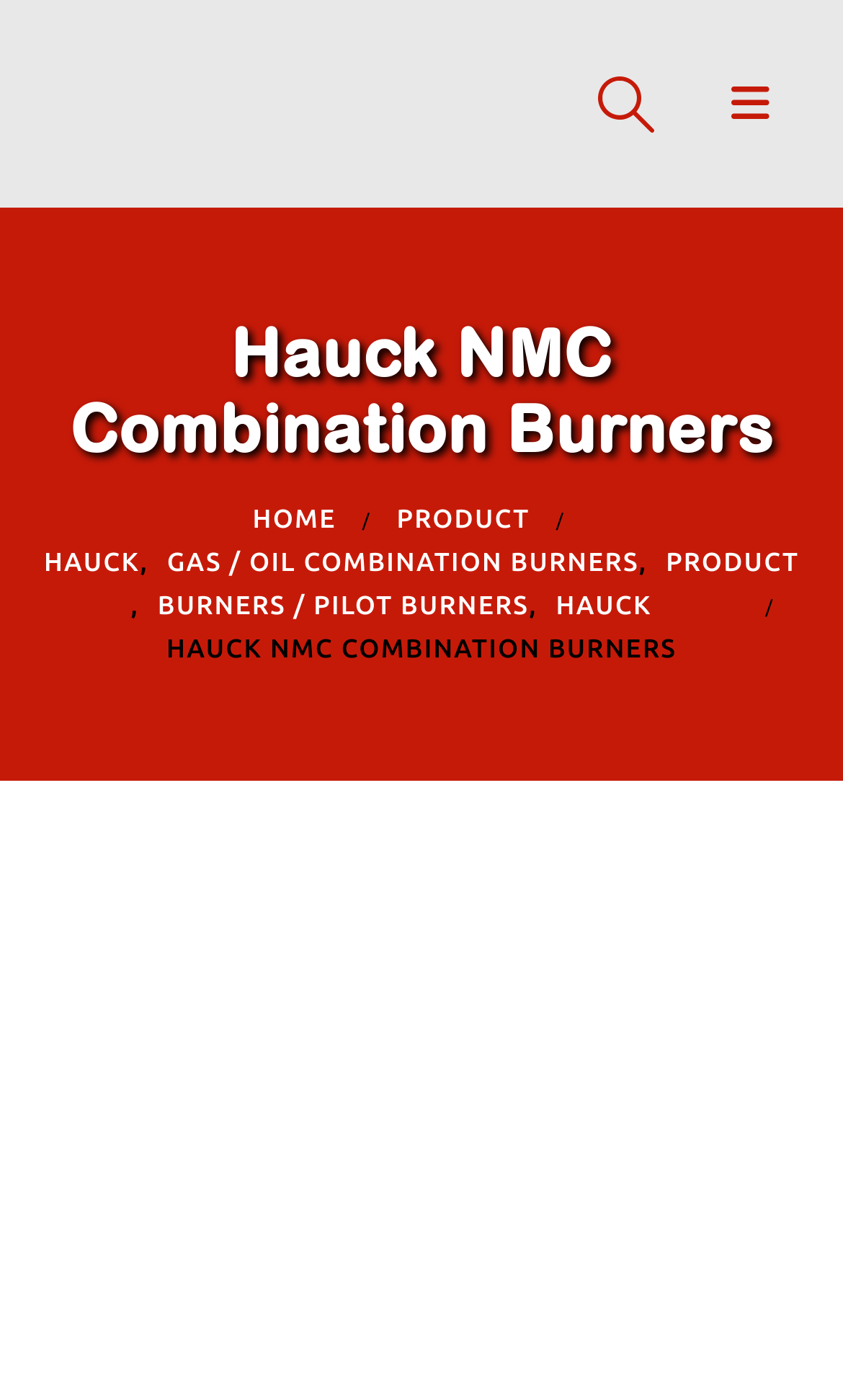Determine the title of the webpage and give its text content.

Hauck NMC Combination Burners